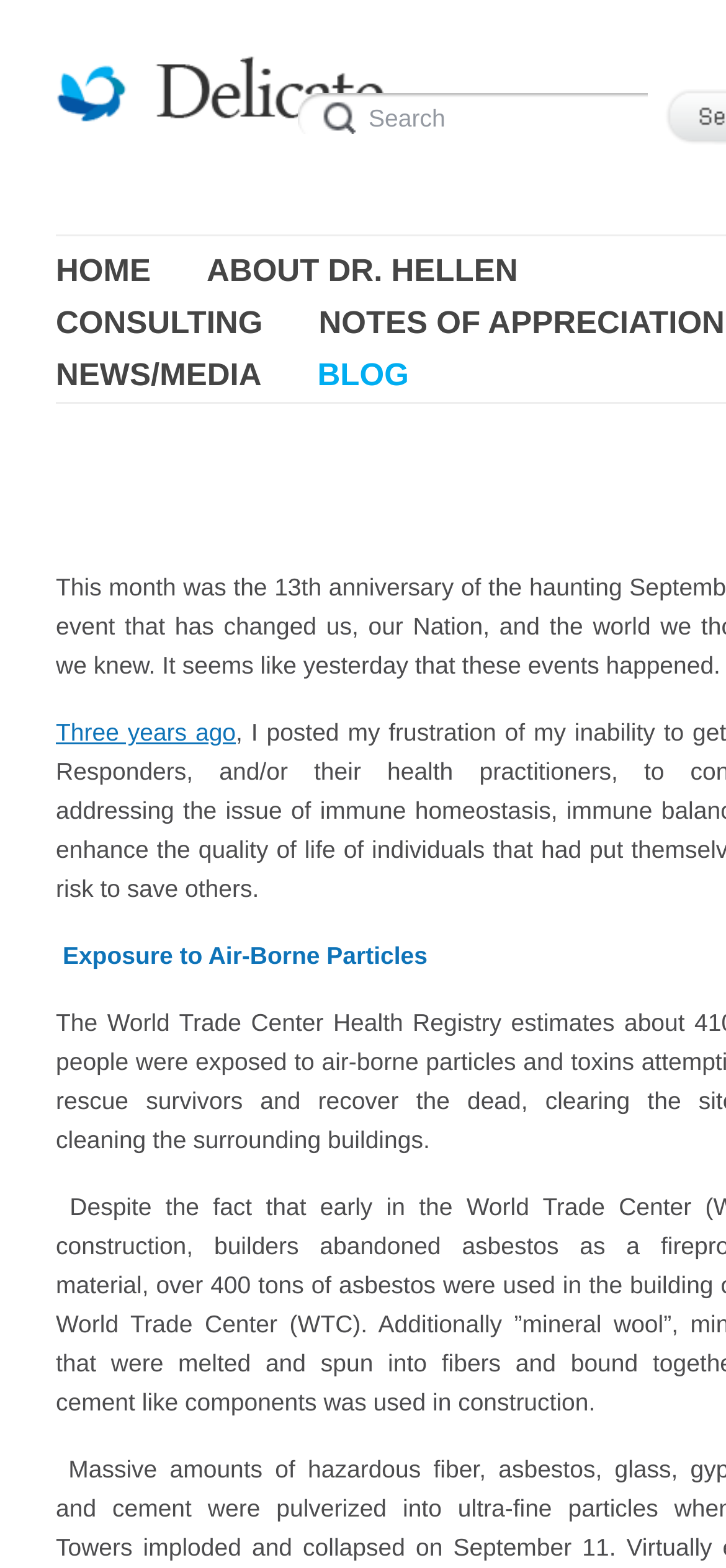Please provide the bounding box coordinates for the element that needs to be clicked to perform the instruction: "search for something". The coordinates must consist of four float numbers between 0 and 1, formatted as [left, top, right, bottom].

[0.41, 0.059, 0.892, 0.085]